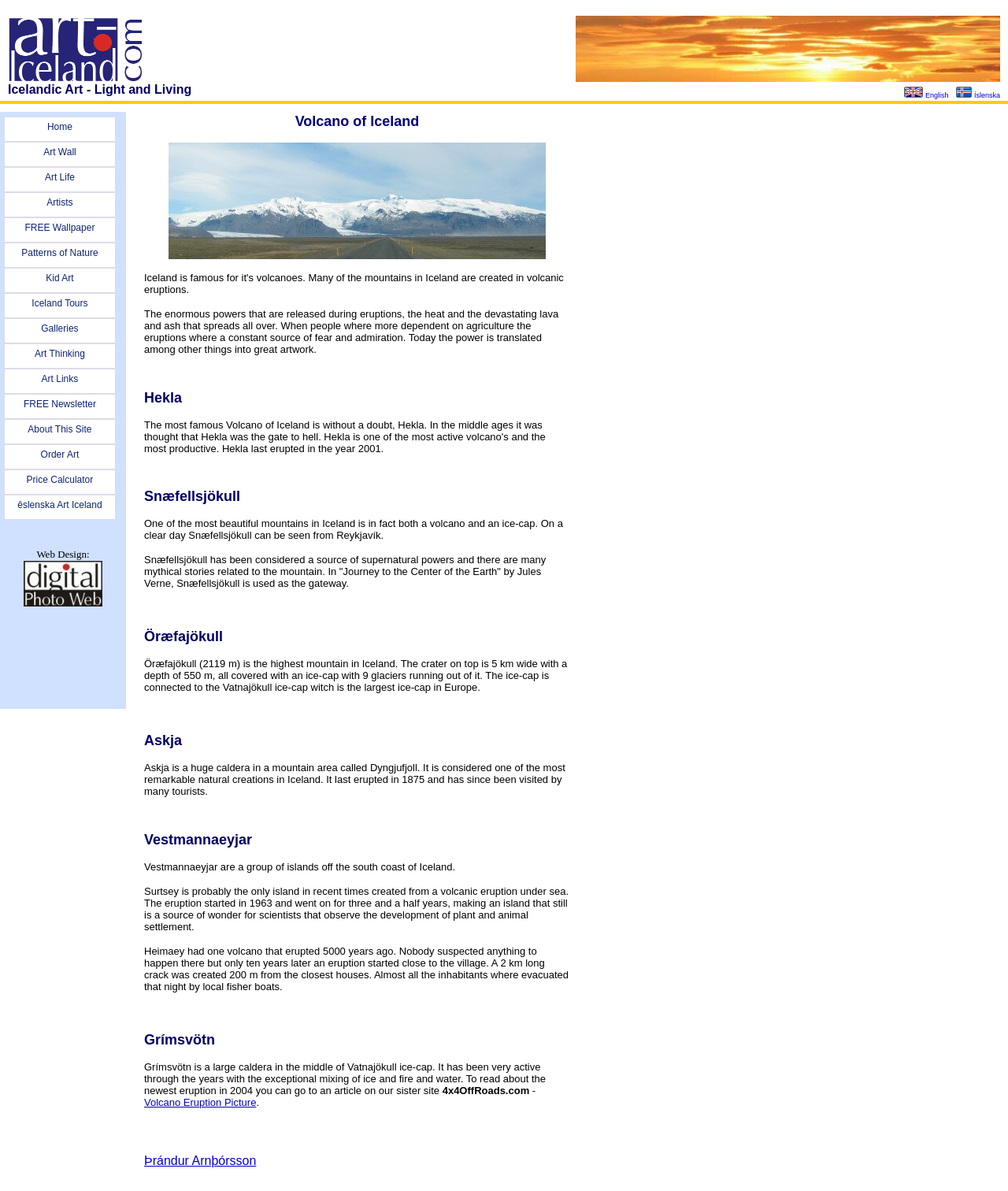Use a single word or phrase to answer the question:
What is the most famous volcano in Iceland?

Hekla